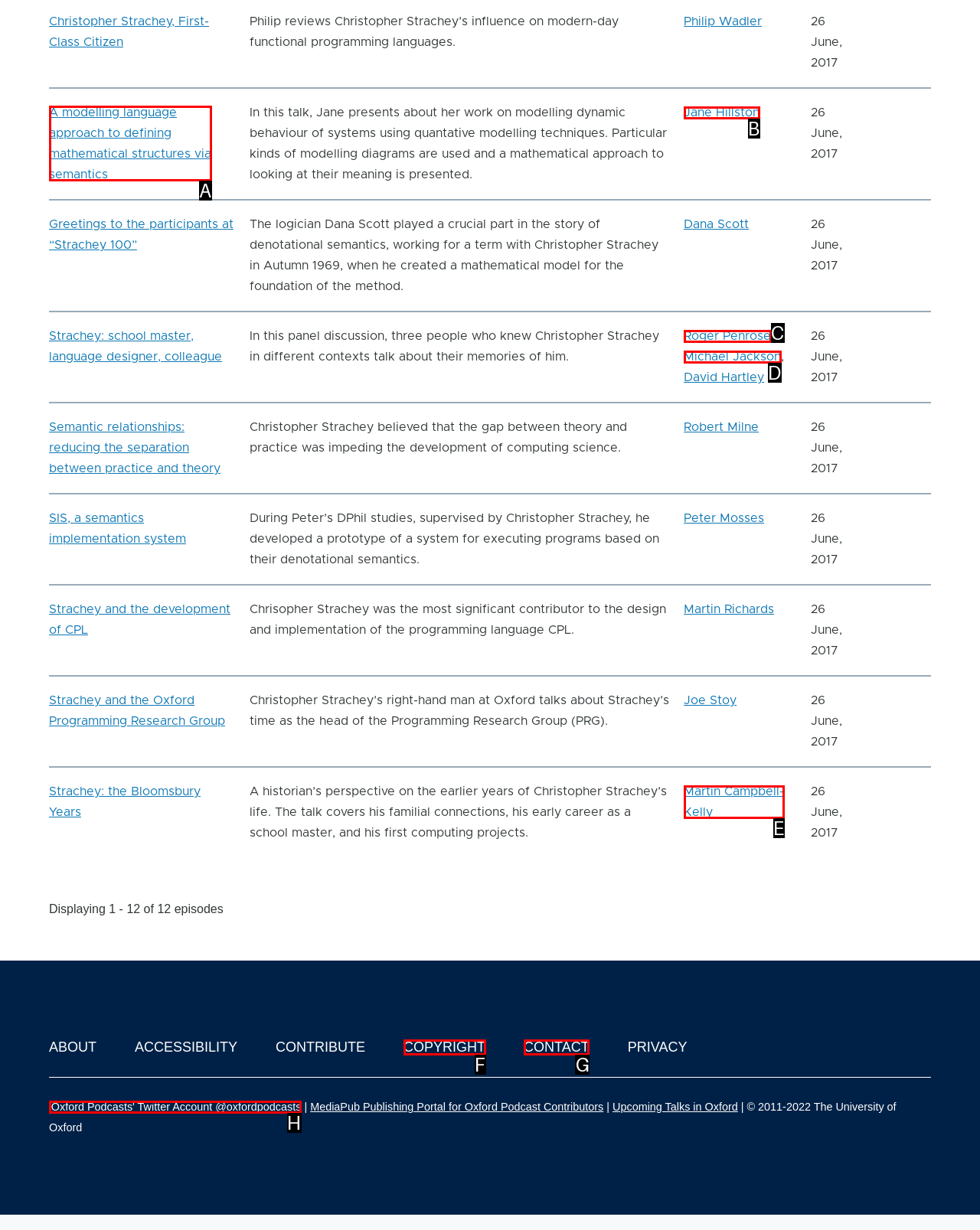Based on the choices marked in the screenshot, which letter represents the correct UI element to perform the task: View the episode 'A modelling language approach to defining mathematical structures via semantics'?

A